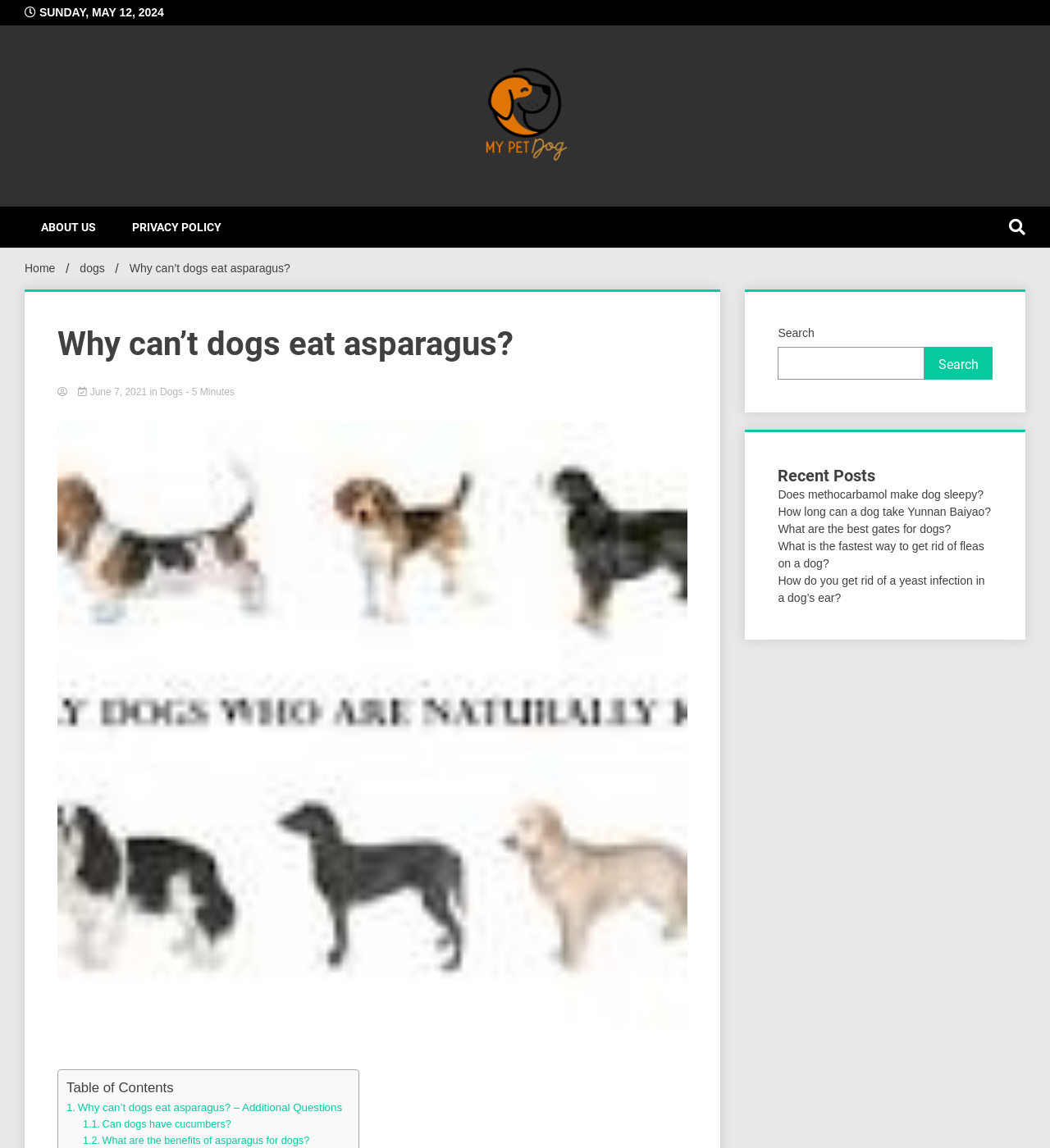Based on the image, provide a detailed response to the question:
What is the category of the article?

I found the category of the article by looking at the link element with a bounding box coordinate of [0.152, 0.335, 0.174, 0.348]. It is displayed as a link with the text 'Dogs'.